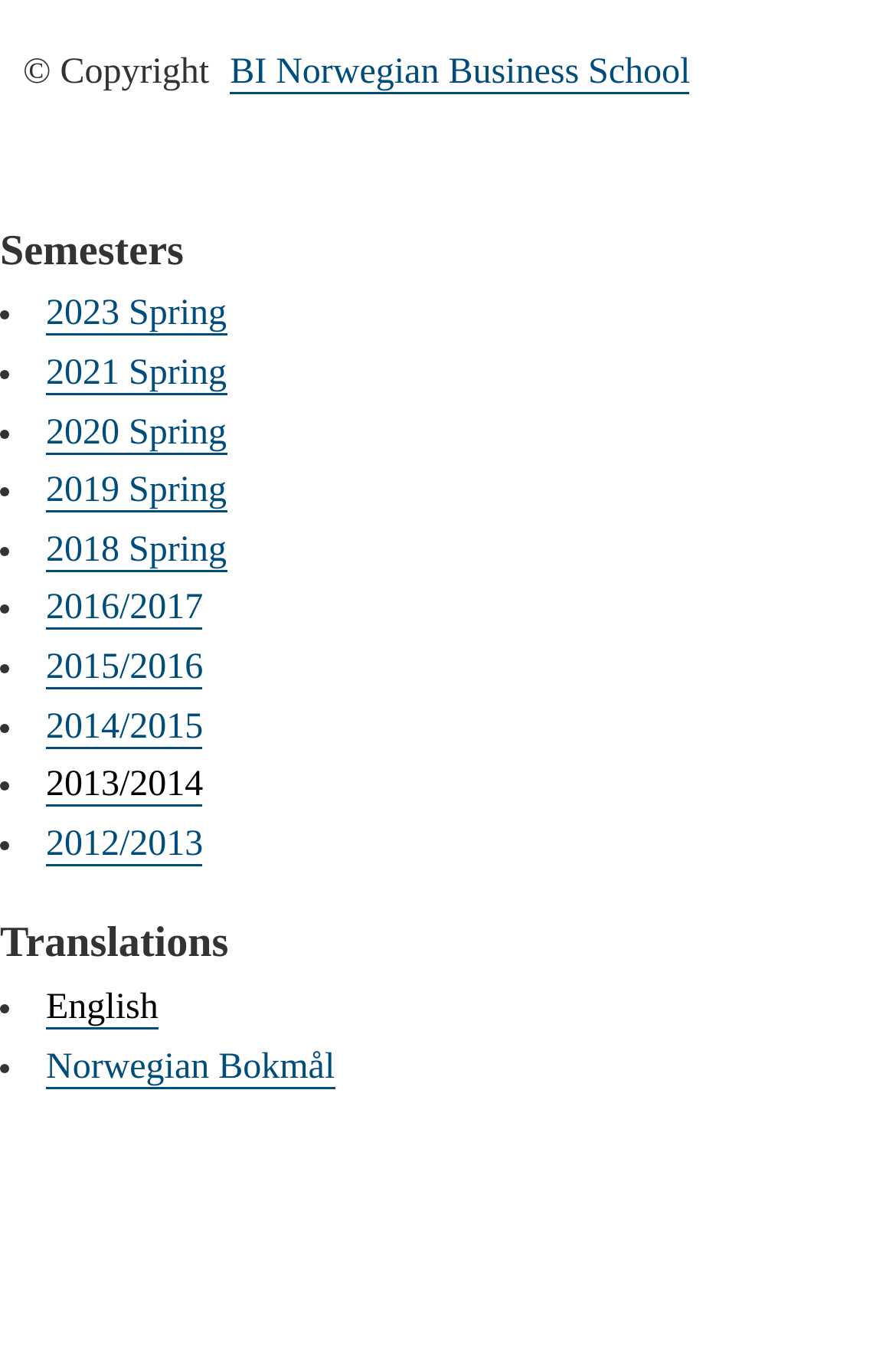Determine the bounding box coordinates for the area that needs to be clicked to fulfill this task: "Select Norwegian Bokmål translation". The coordinates must be given as four float numbers between 0 and 1, i.e., [left, top, right, bottom].

[0.051, 0.768, 0.374, 0.798]